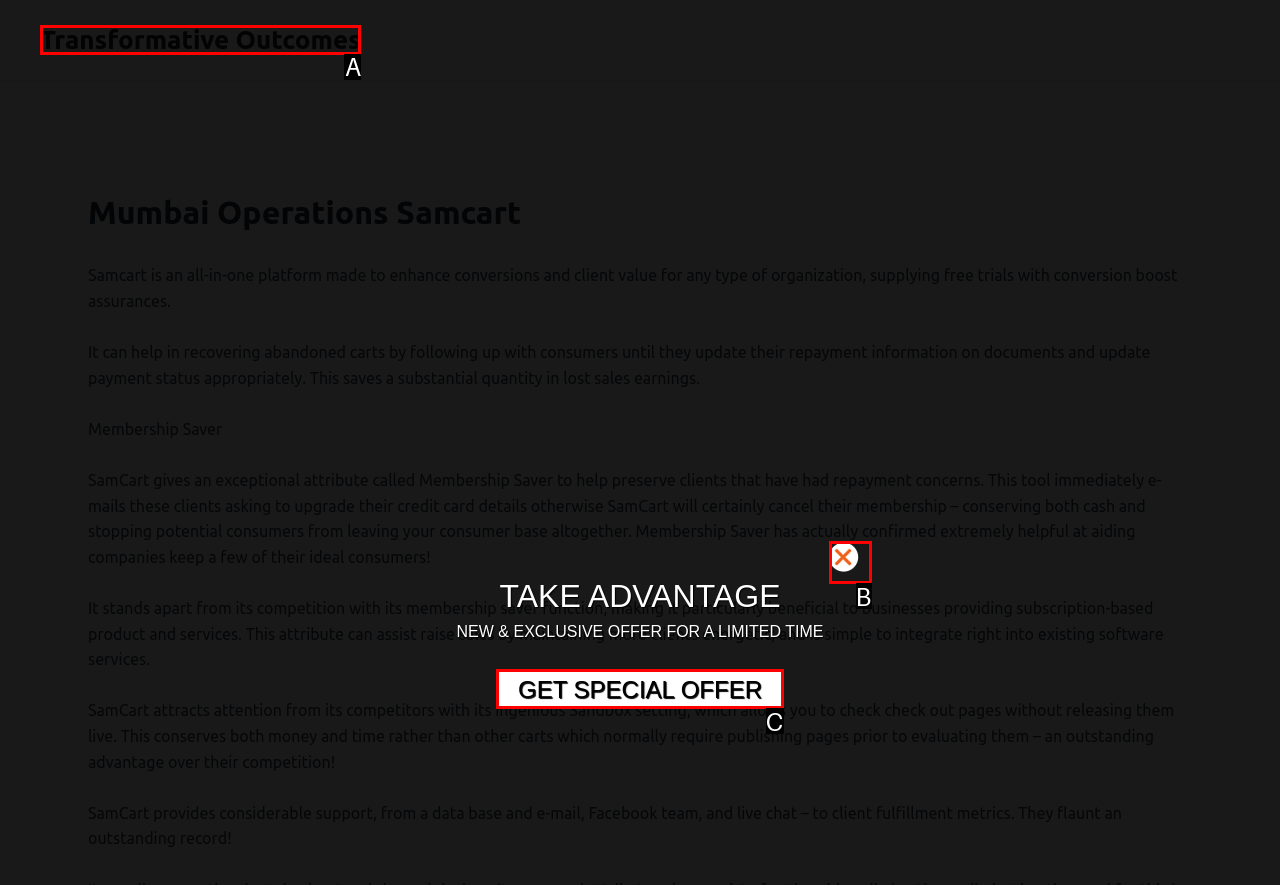Select the HTML element that fits the following description: Transformative Outcomes
Provide the letter of the matching option.

A